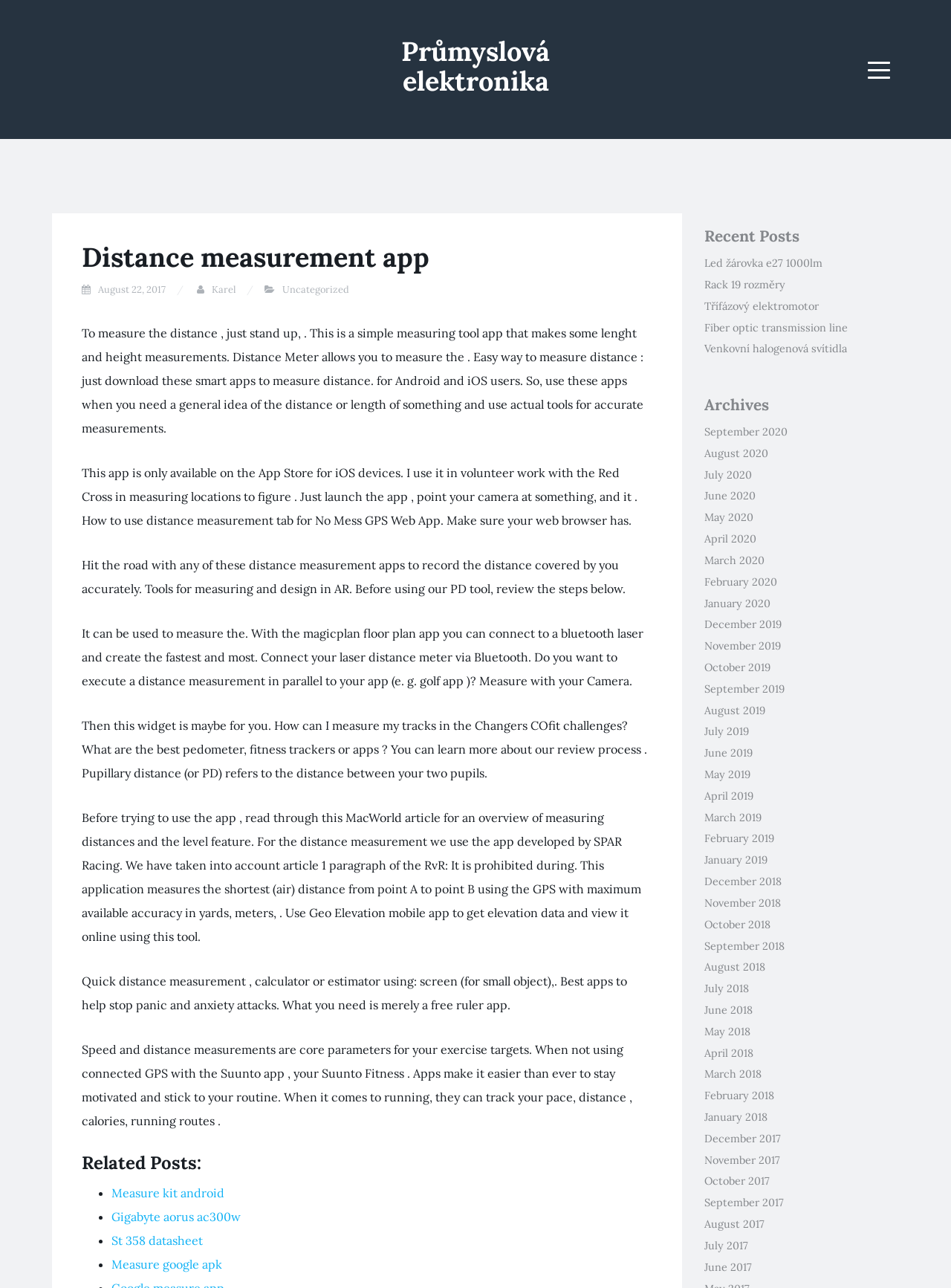Please find the bounding box coordinates of the element's region to be clicked to carry out this instruction: "View the 'Recent Posts' section".

[0.74, 0.177, 0.945, 0.19]